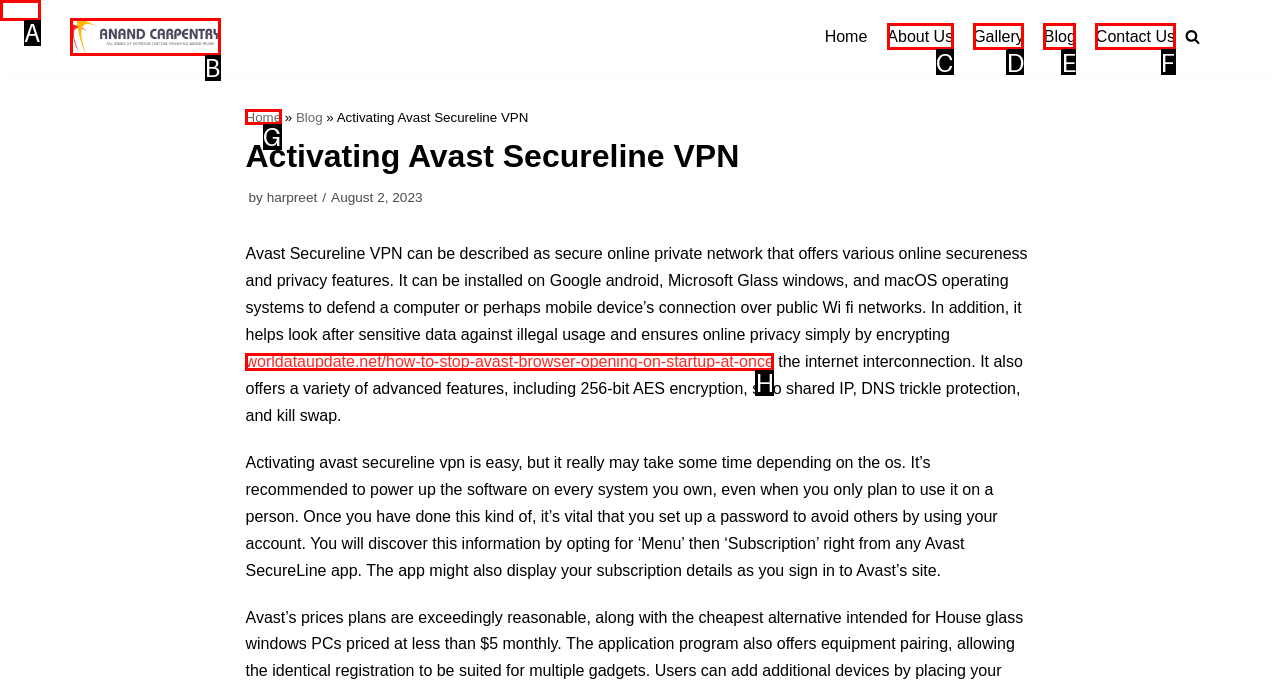Which option best describes: Blog
Respond with the letter of the appropriate choice.

E